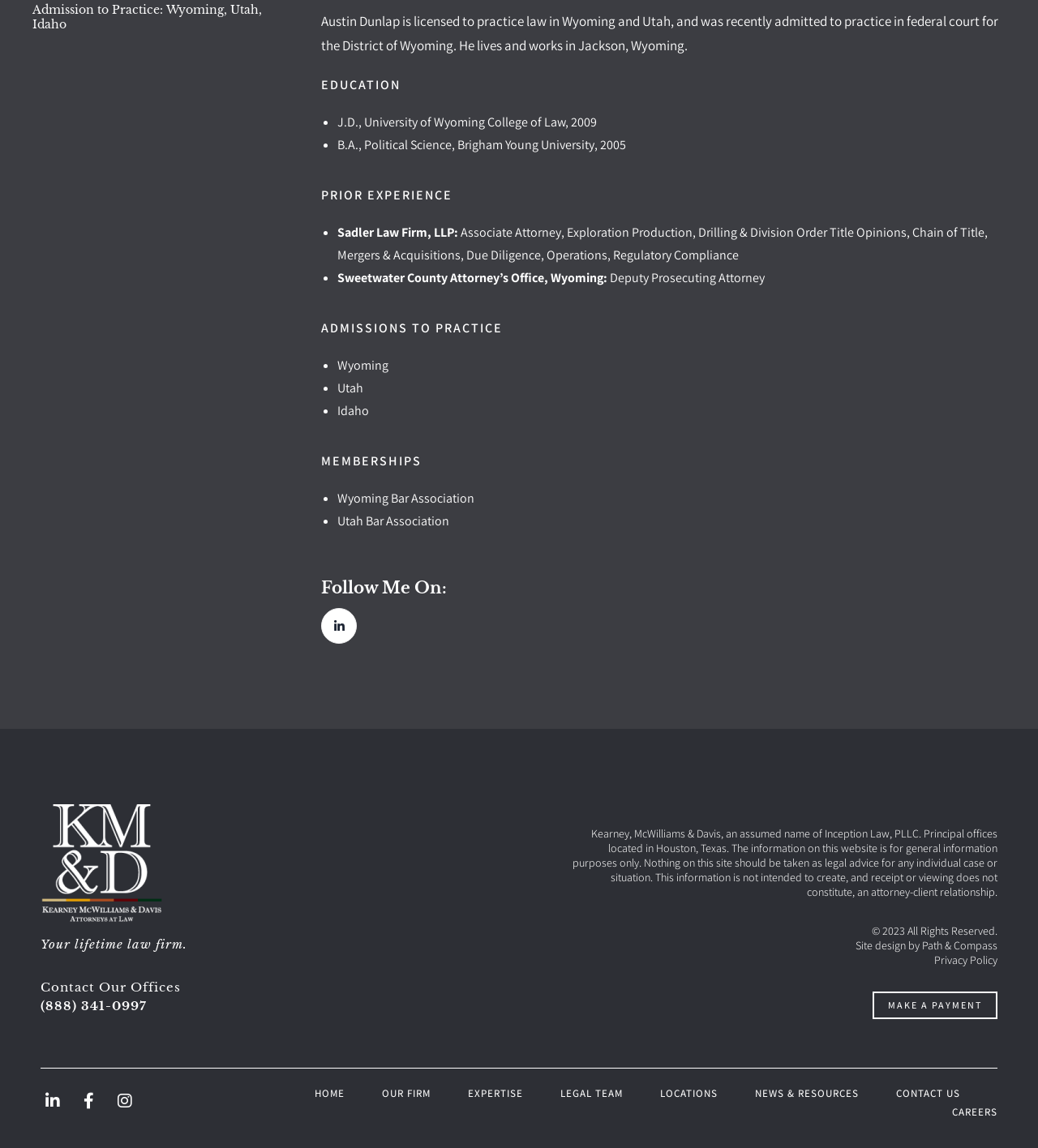Using the provided element description: "Idaho", identify the bounding box coordinates. The coordinates should be four floats between 0 and 1 in the order [left, top, right, bottom].

[0.325, 0.35, 0.356, 0.376]